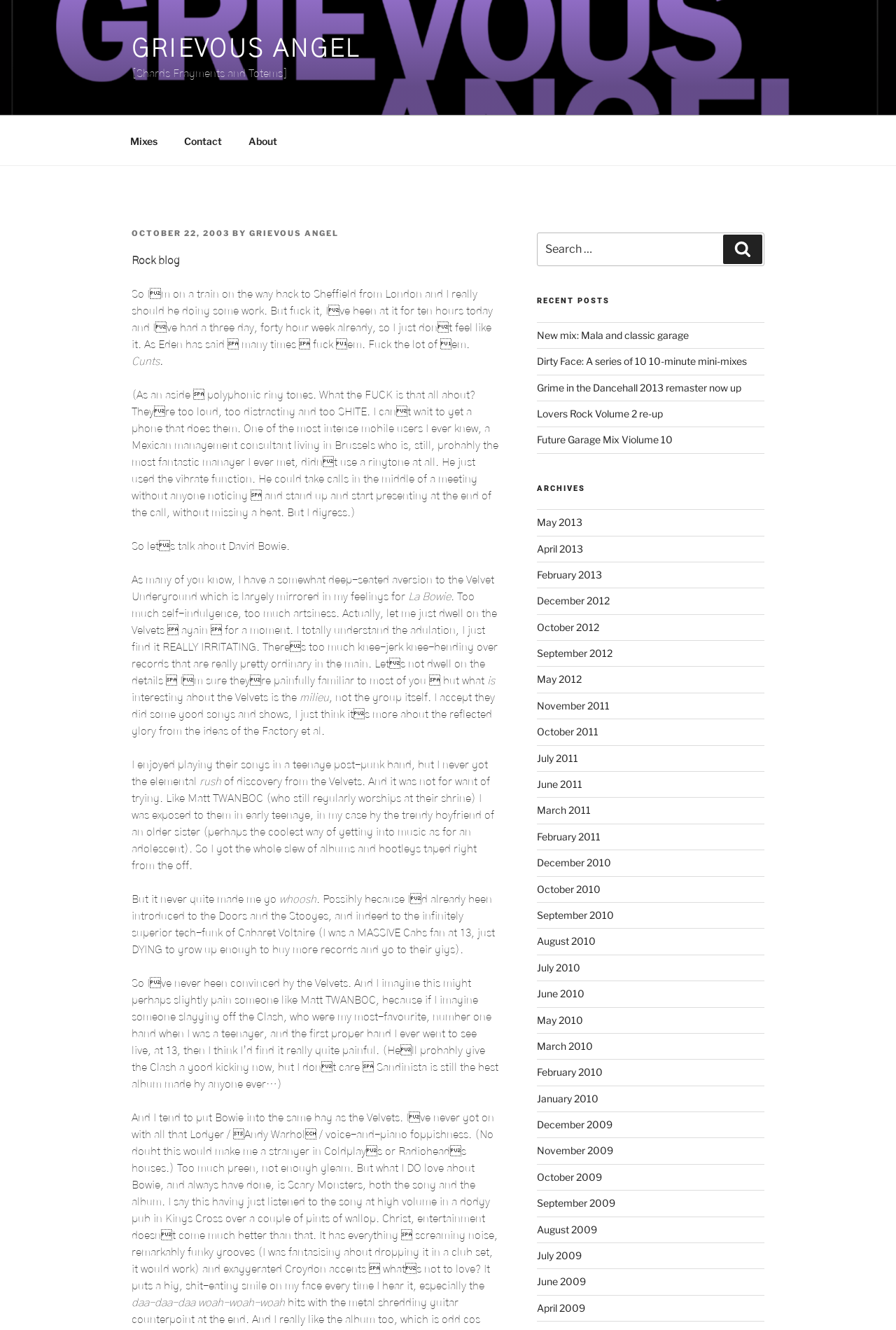Show the bounding box coordinates of the region that should be clicked to follow the instruction: "Search for classical music."

None